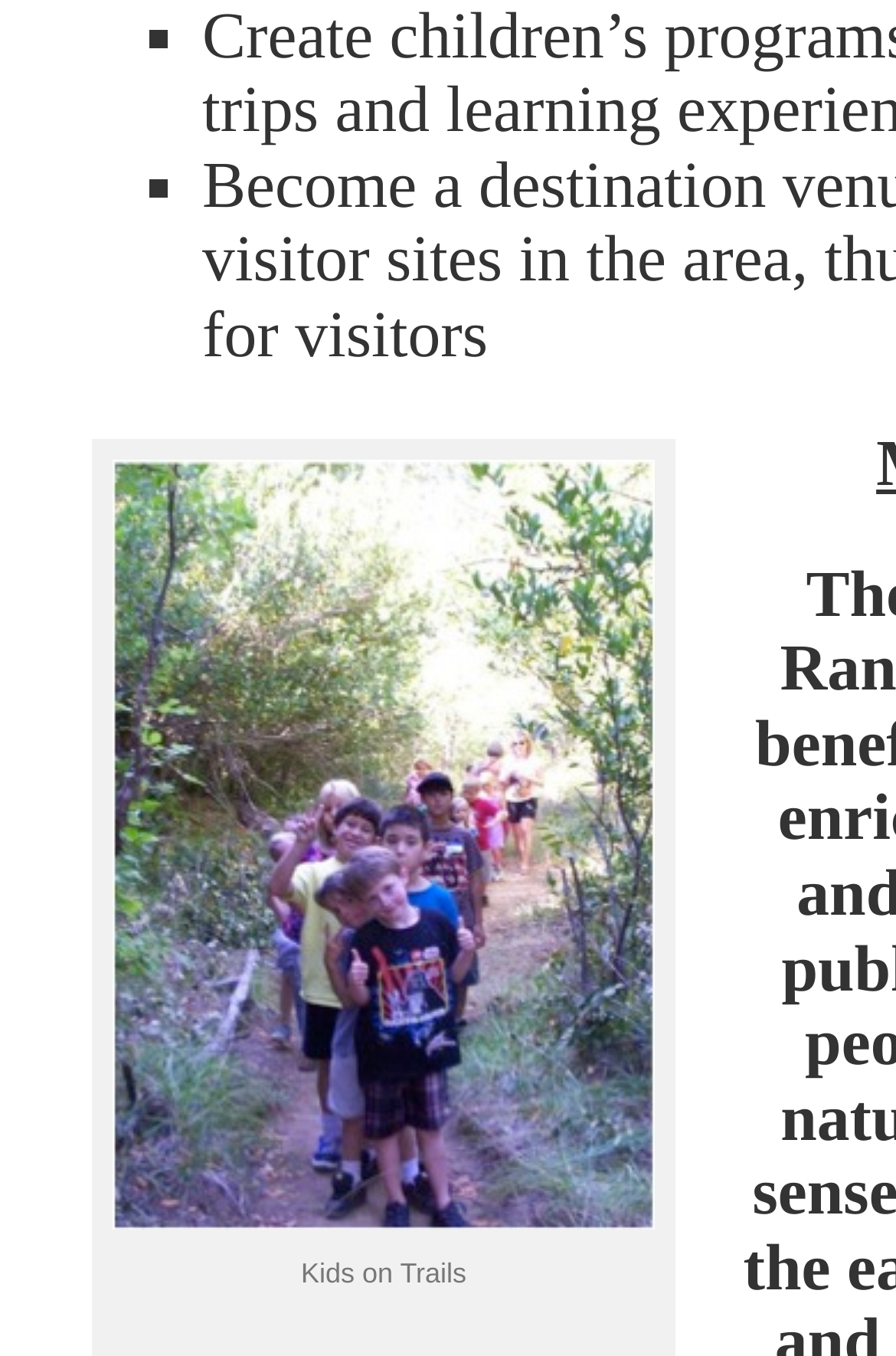Using the description: "parent_node: Kids on Trails", identify the bounding box of the corresponding UI element in the screenshot.

[0.113, 0.95, 0.744, 0.979]